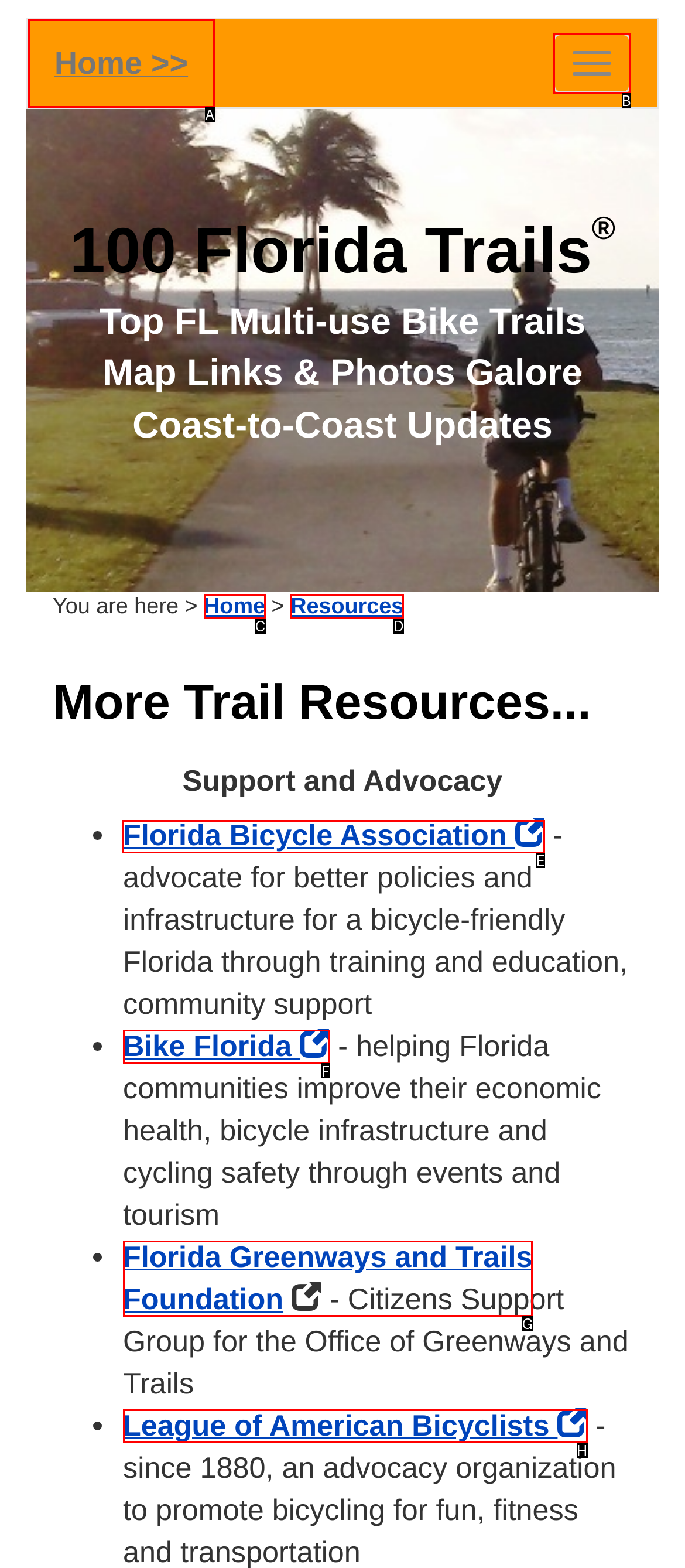Identify which HTML element should be clicked to fulfill this instruction: Learn about Florida Bicycle Association Reply with the correct option's letter.

E